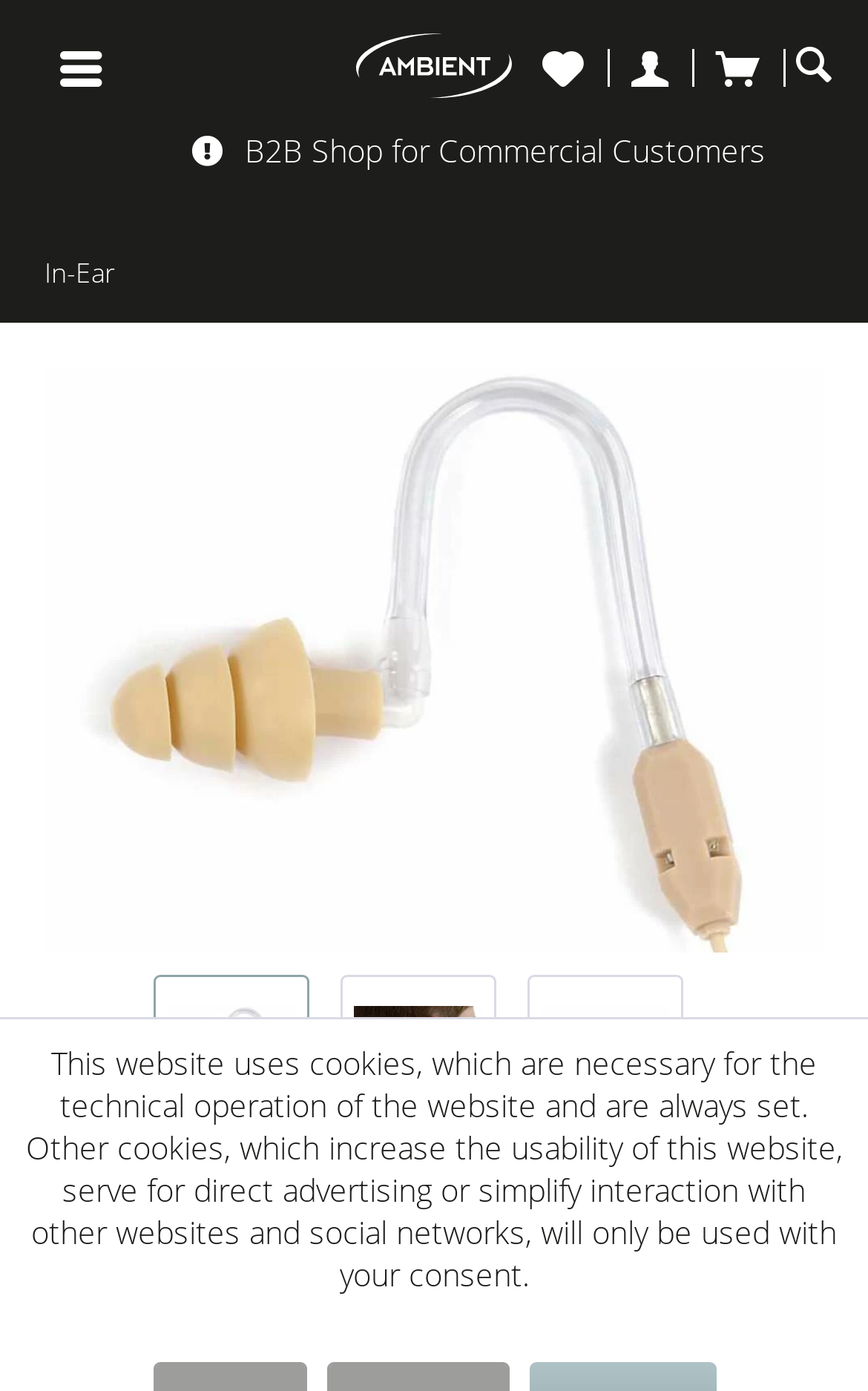Provide the bounding box coordinates for the UI element that is described by this text: "title="Preview: VT600"". The coordinates should be in the form of four float numbers between 0 and 1: [left, top, right, bottom].

[0.608, 0.701, 0.788, 0.813]